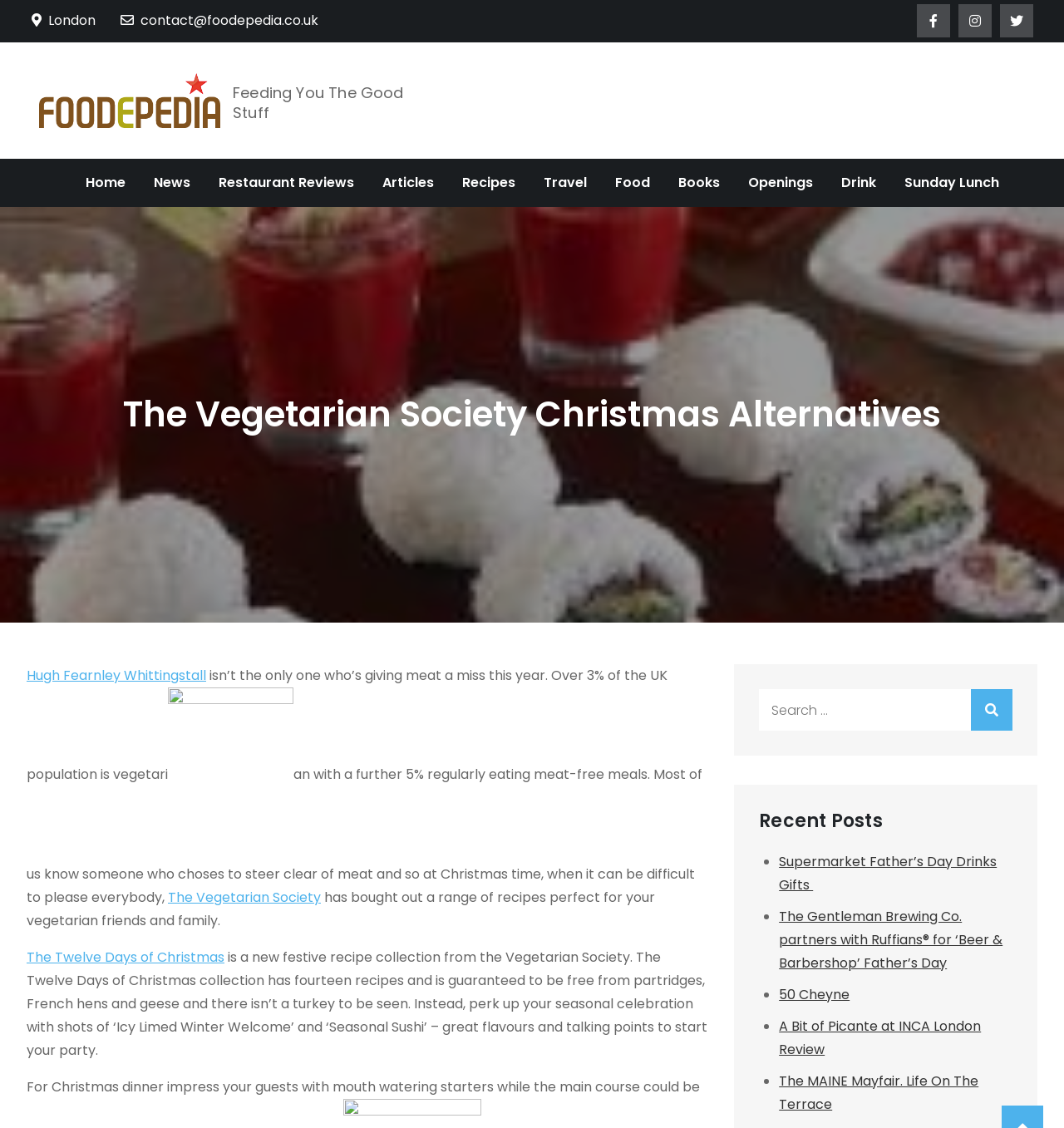What is the topic of the 'Recent Posts' section?
Please look at the screenshot and answer using one word or phrase.

Various articles